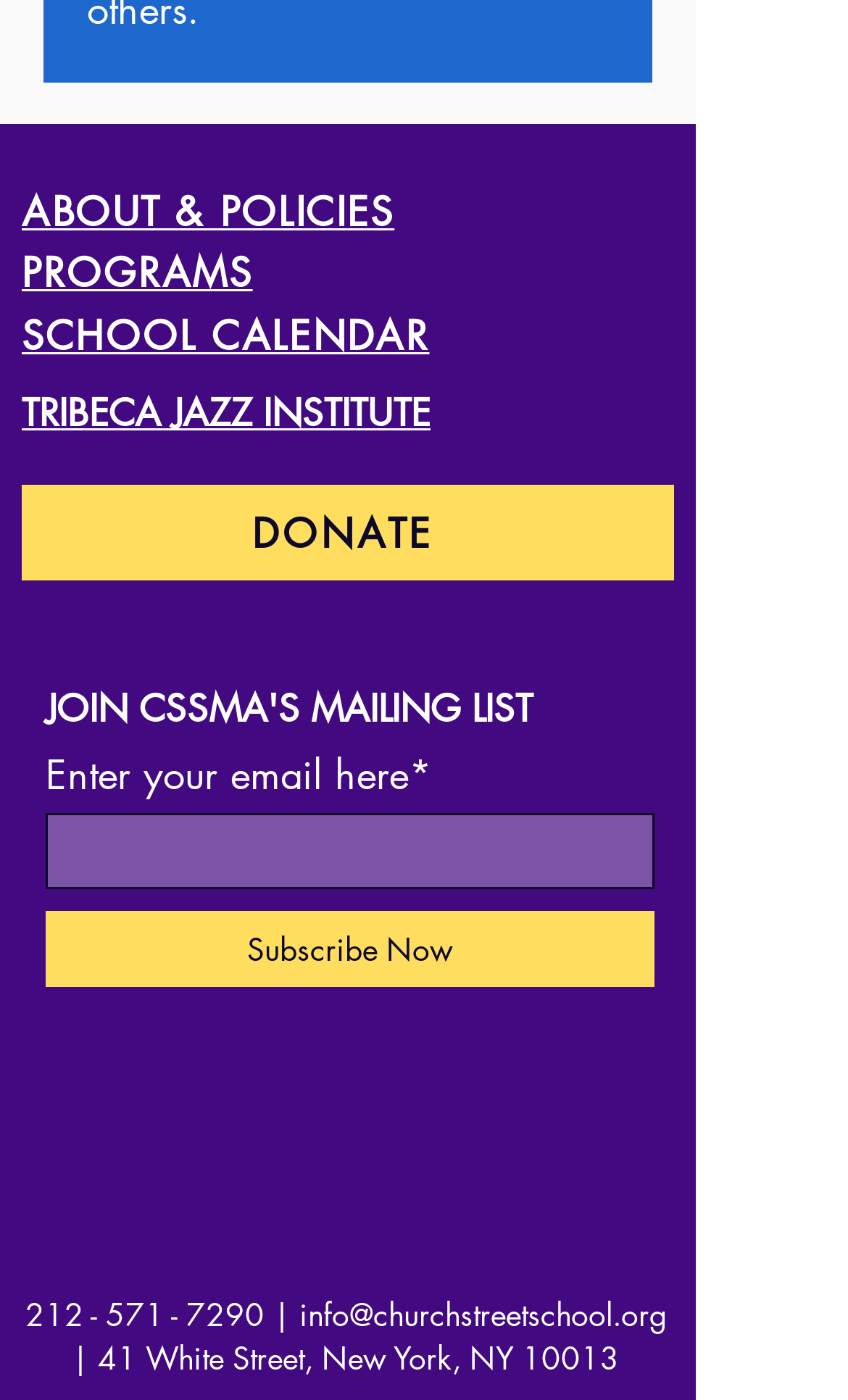Determine the bounding box coordinates of the clickable region to follow the instruction: "Donate to the organization".

[0.026, 0.346, 0.795, 0.415]